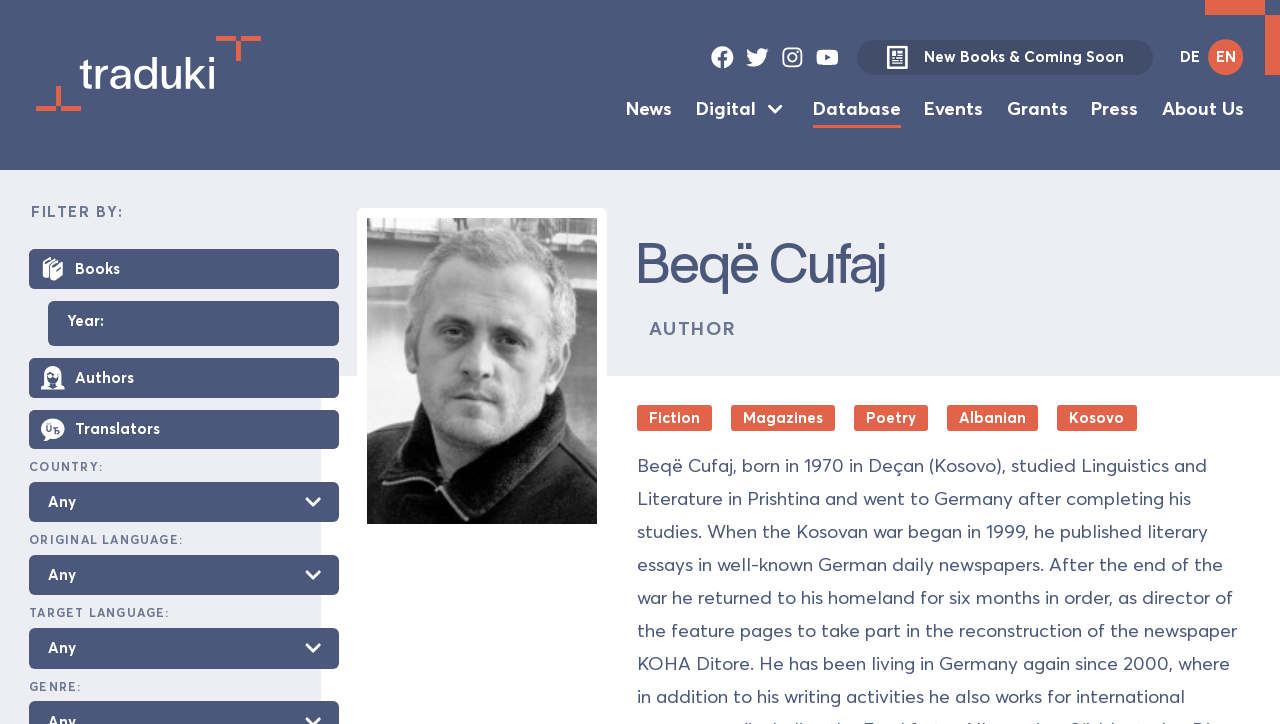Answer the question briefly using a single word or phrase: 
How many links are available in the top navigation bar?

6